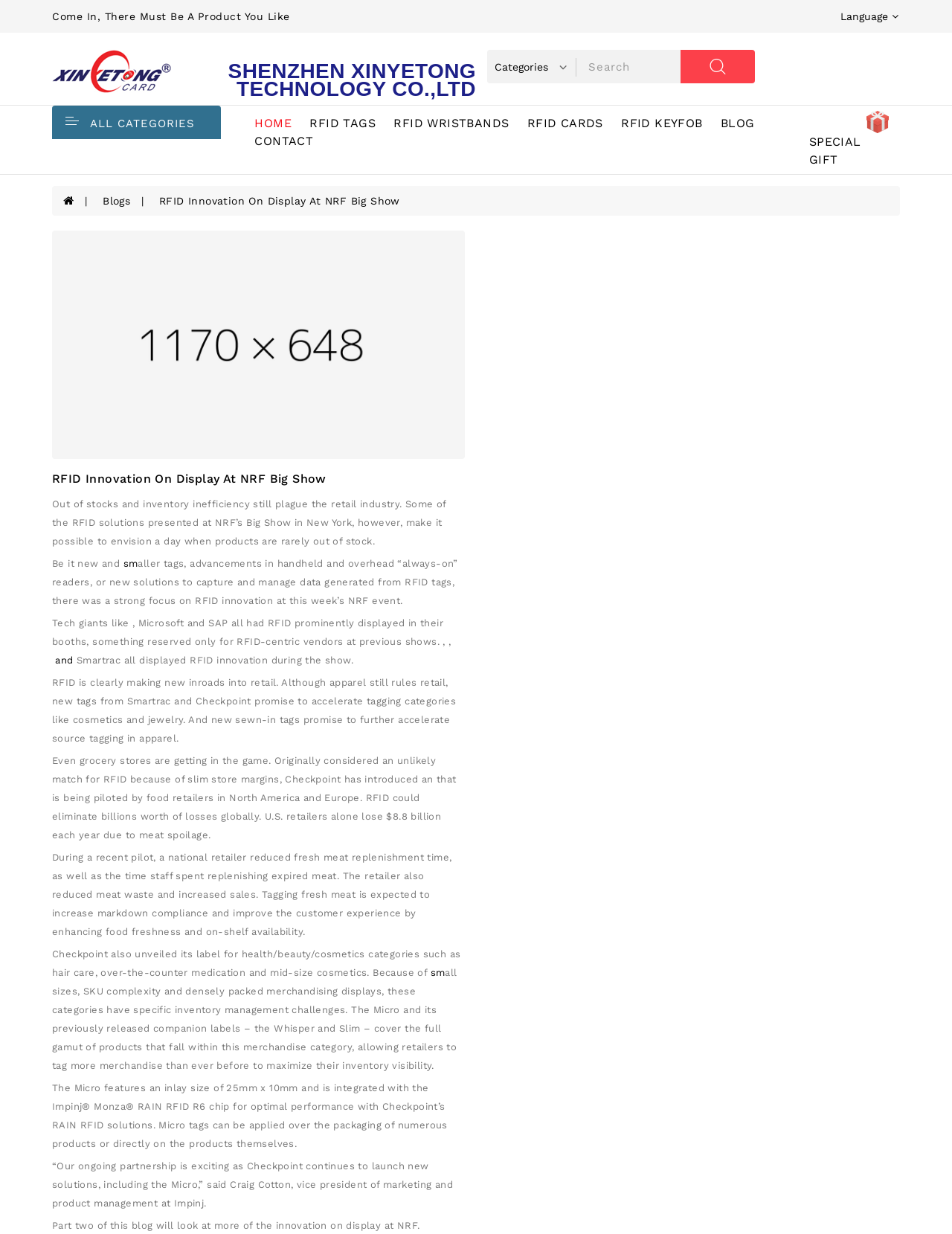Please identify the bounding box coordinates of the element I need to click to follow this instruction: "Read the blog post".

[0.167, 0.158, 0.42, 0.168]